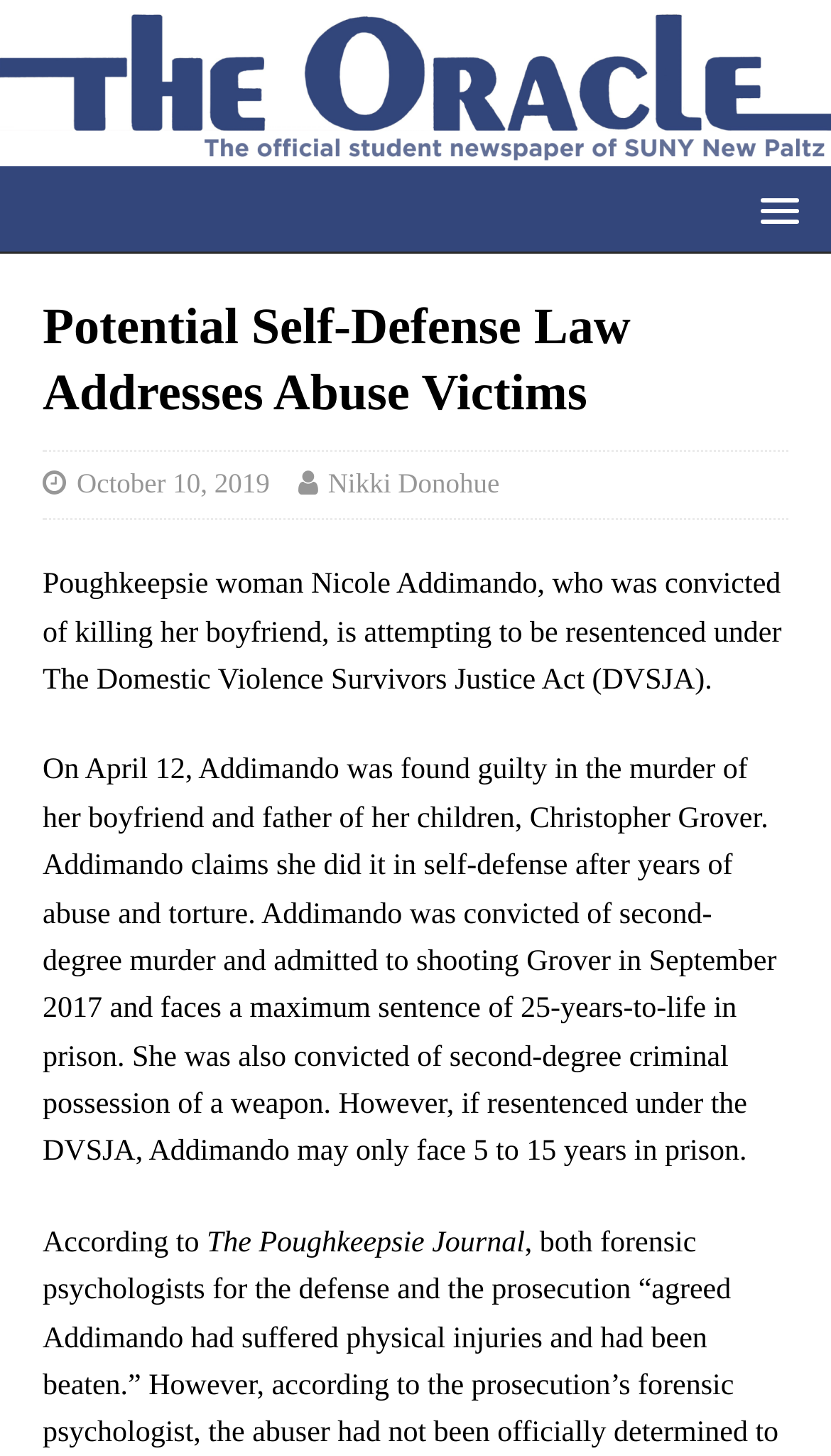What is the name of Nicole Addimando's boyfriend?
Examine the image closely and answer the question with as much detail as possible.

According to the webpage, Nicole Addimando was convicted of killing her boyfriend, Christopher Grover, who is also the father of her children.